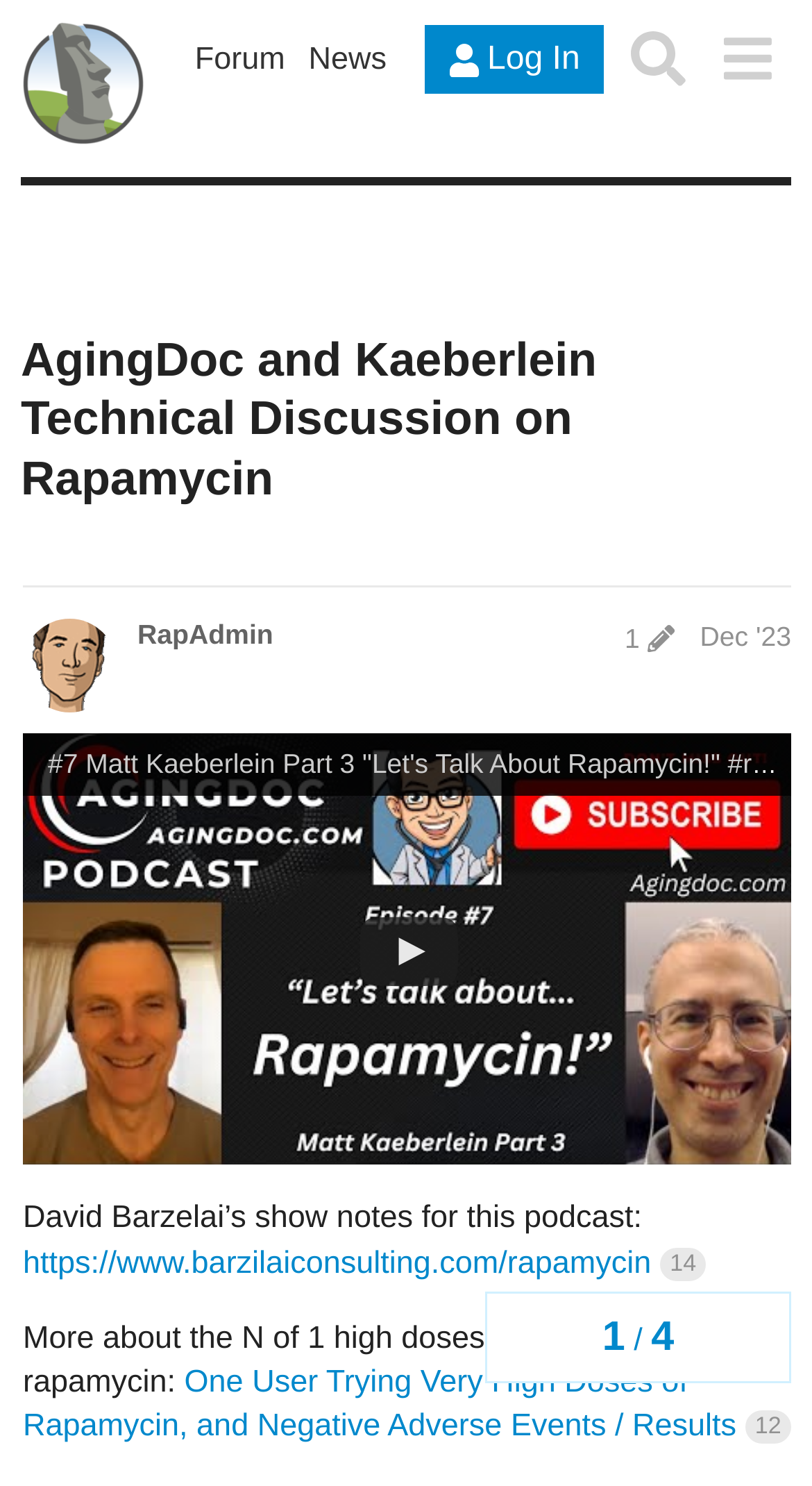What is the name of the podcast discussed?
Give a comprehensive and detailed explanation for the question.

I found the answer by looking at the heading element with the text 'AgingDoc and Kaeberlein Technical Discussion on Rapamycin' which is a prominent element on the page, indicating that it is the main topic of discussion.